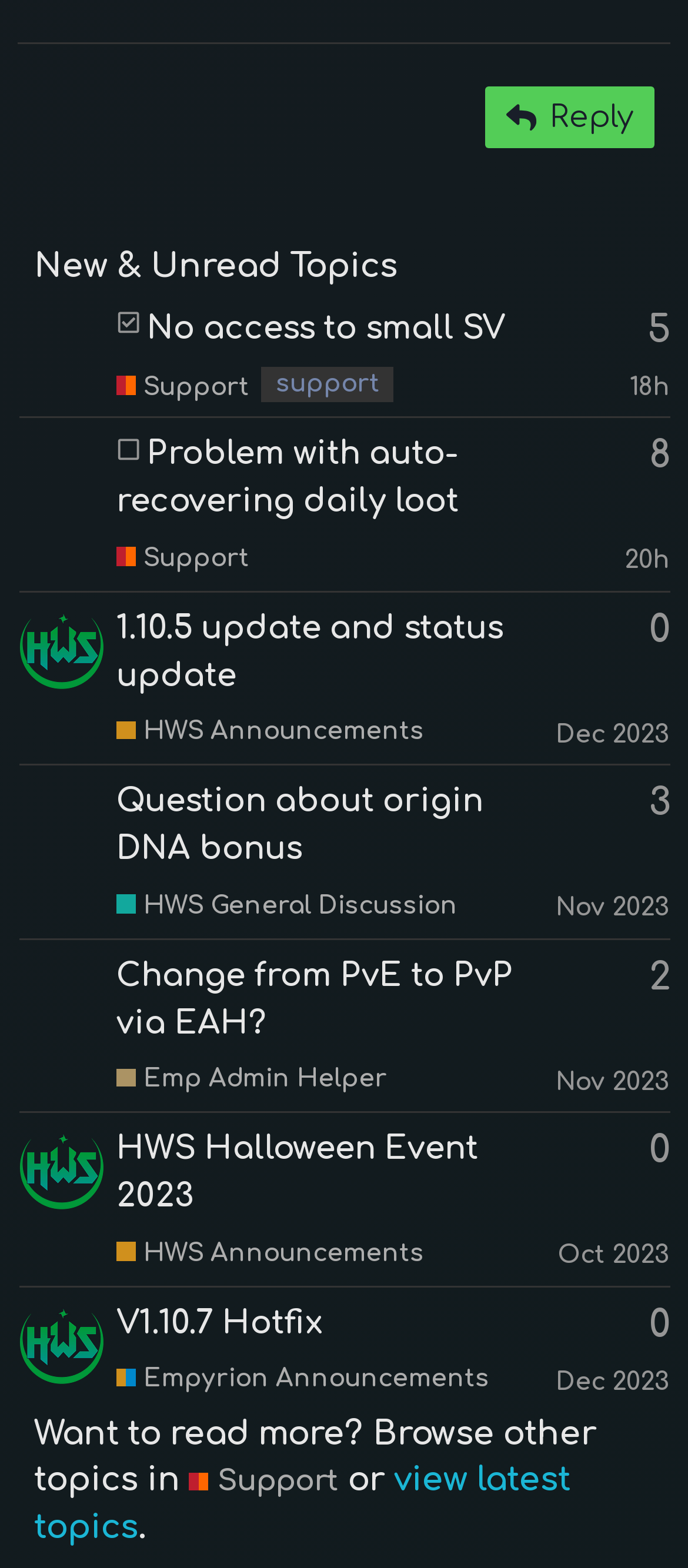What is the title of the section?
Please utilize the information in the image to give a detailed response to the question.

The title of the section can be found at the top of the webpage, which is 'New & Unread Topics'. This title is a heading element and is located above a table that lists various topics.